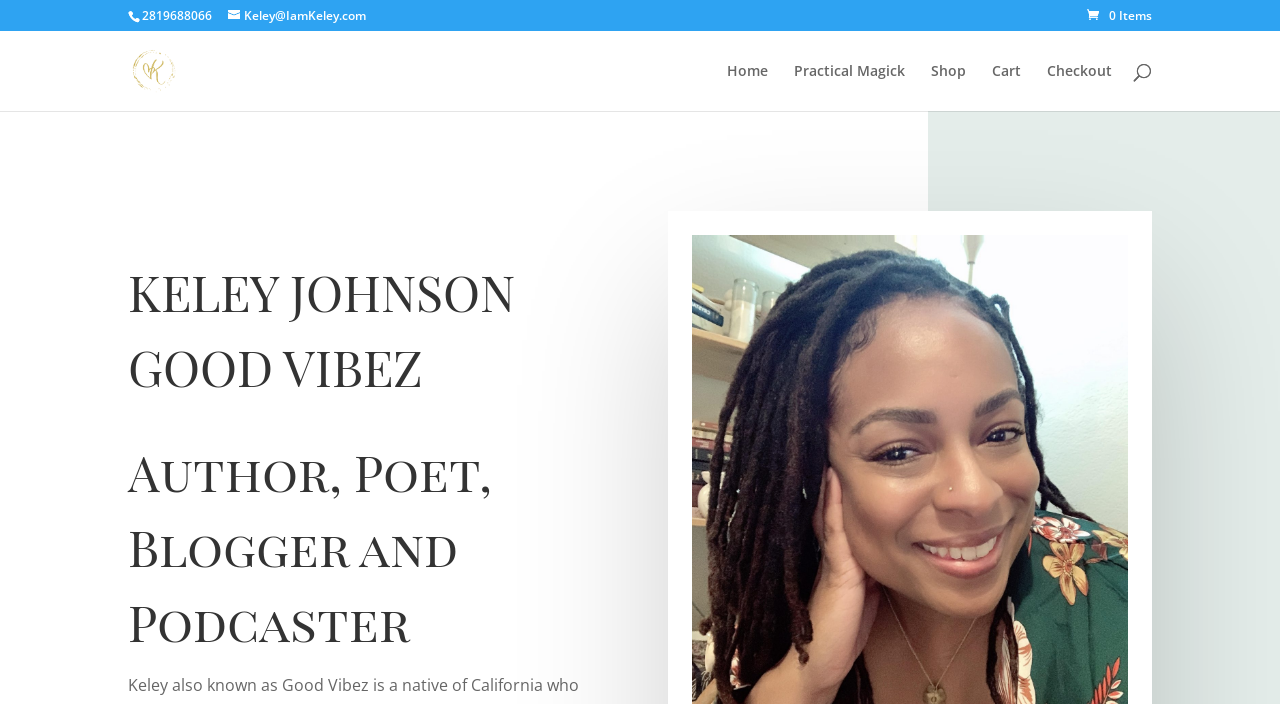Construct a comprehensive caption that outlines the webpage's structure and content.

This webpage is a personal website for Keley, a practical magick practitioner. At the top left, there is a phone number "2819688066" displayed. Next to it, there are two links: "Keley@IamKeley.com" and "0 Items". On the right side of the top section, there is a link "I am Keley / Practical Magick" with an associated image below it.

Below the top section, there is a navigation menu with five links: "Home", "Practical Magick", "Shop", "Cart", and "Checkout". These links are aligned horizontally and take up about half of the webpage's width.

In the middle of the webpage, there is a search bar with a label "Search for:". The search bar spans across most of the webpage's width.

Below the search bar, there are six headings stacked vertically. The first five headings are empty, while the sixth heading reads "KELEY JOHNSON GOOD VIBEZ". The seventh heading is empty again, and the eighth heading describes Keley as "Author, Poet, Blogger and Podcaster".